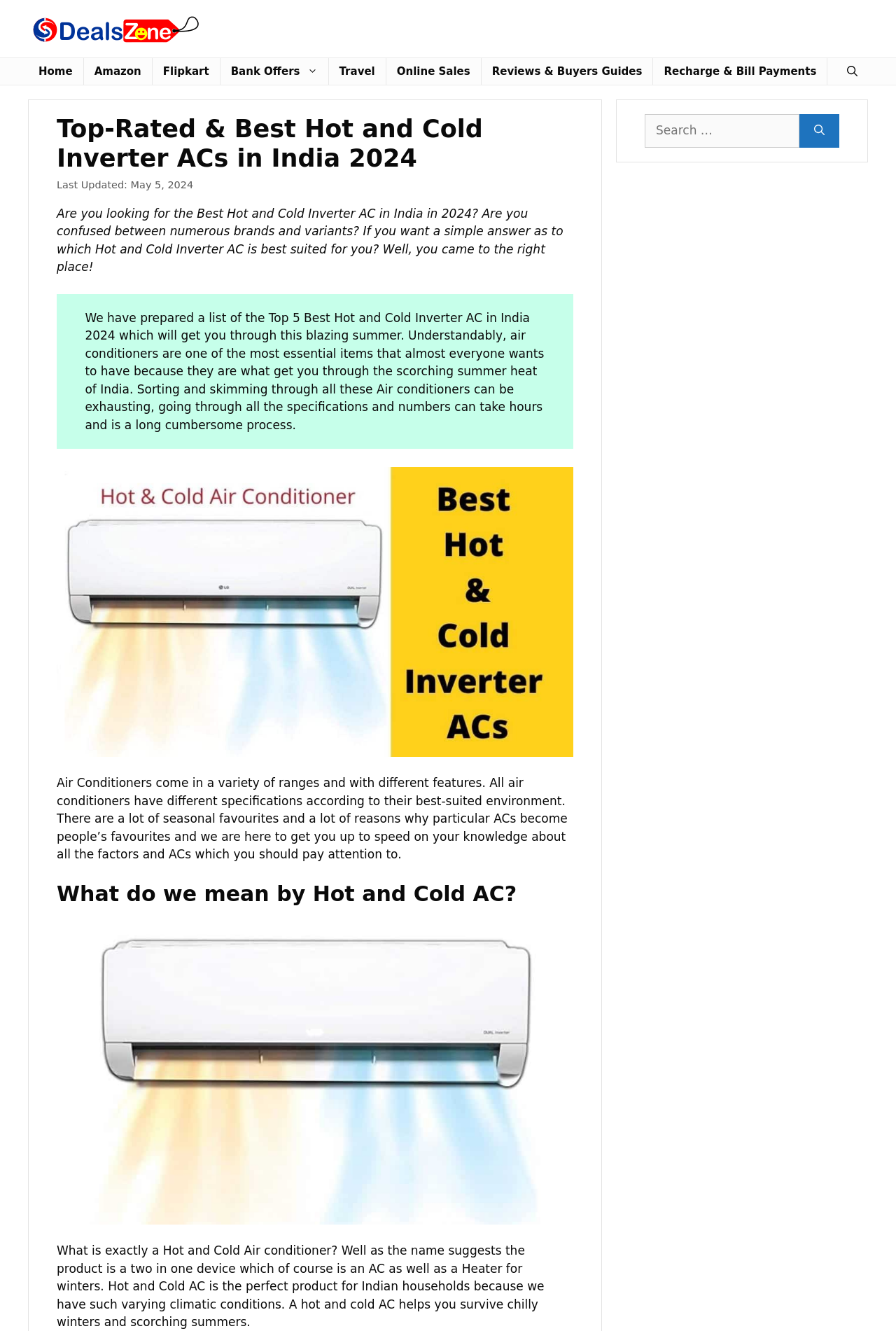Refer to the image and offer a detailed explanation in response to the question: What type of product is being discussed?

The webpage is discussing air conditioners, specifically Hot and Cold Inverter ACs, which are a type of air conditioner that can provide both cooling and heating functions. This is evident from the text and images on the webpage, which describe the features and benefits of these products.